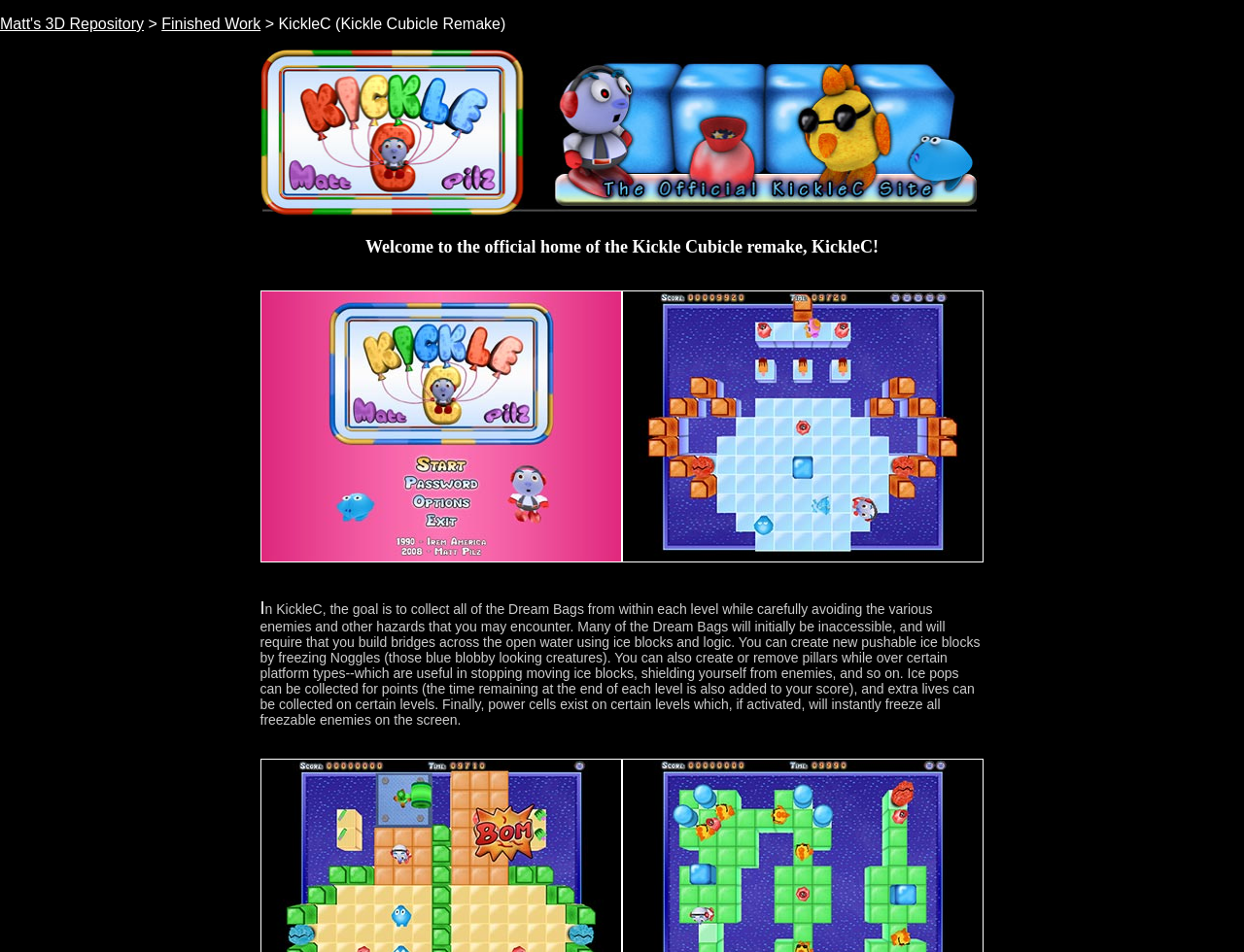What can be collected for points?
Use the screenshot to answer the question with a single word or phrase.

Ice pops